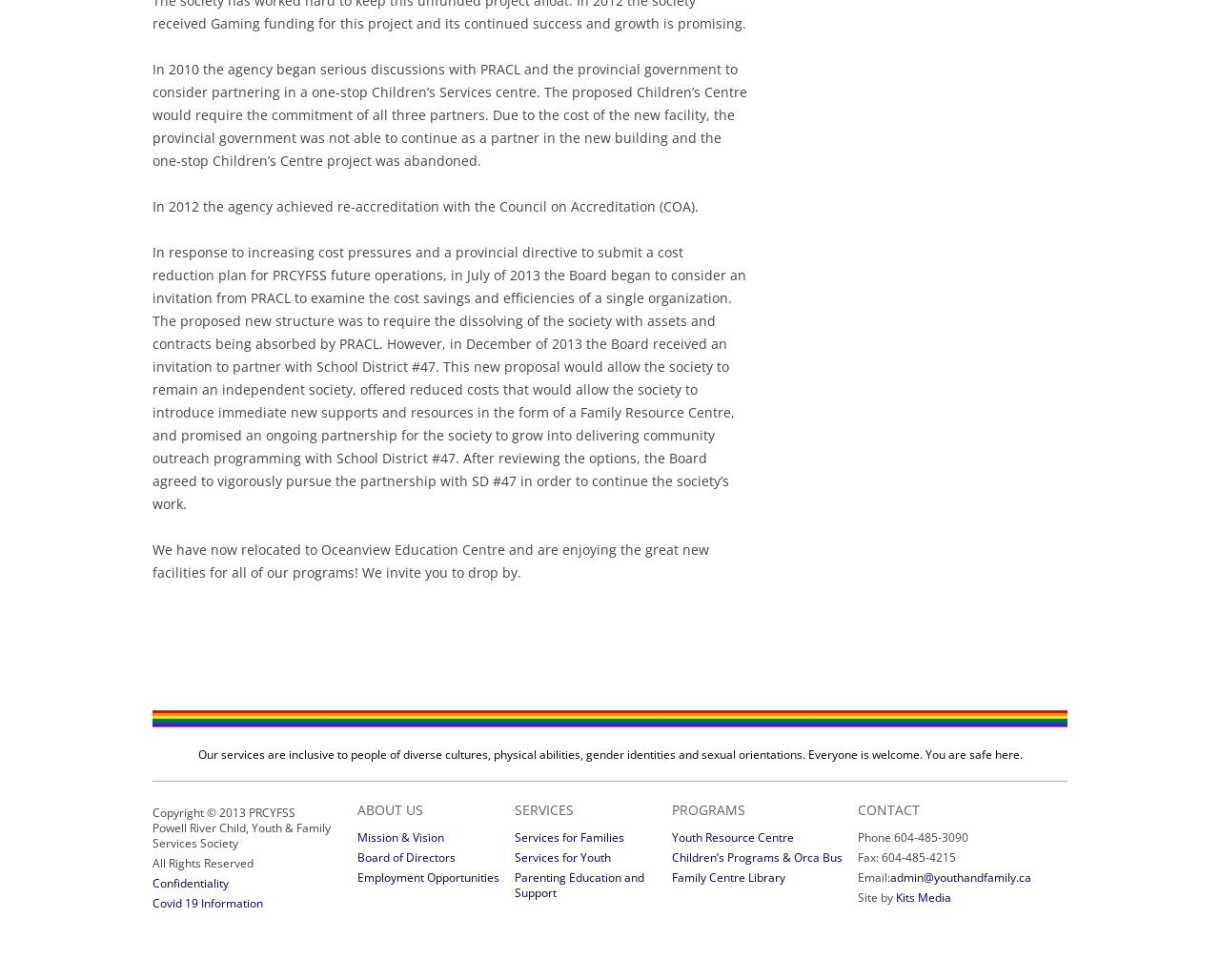Locate the bounding box coordinates of the element you need to click to accomplish the task described by this instruction: "Click the 'admin@youthandfamily.ca' email link".

[0.73, 0.887, 0.845, 0.904]